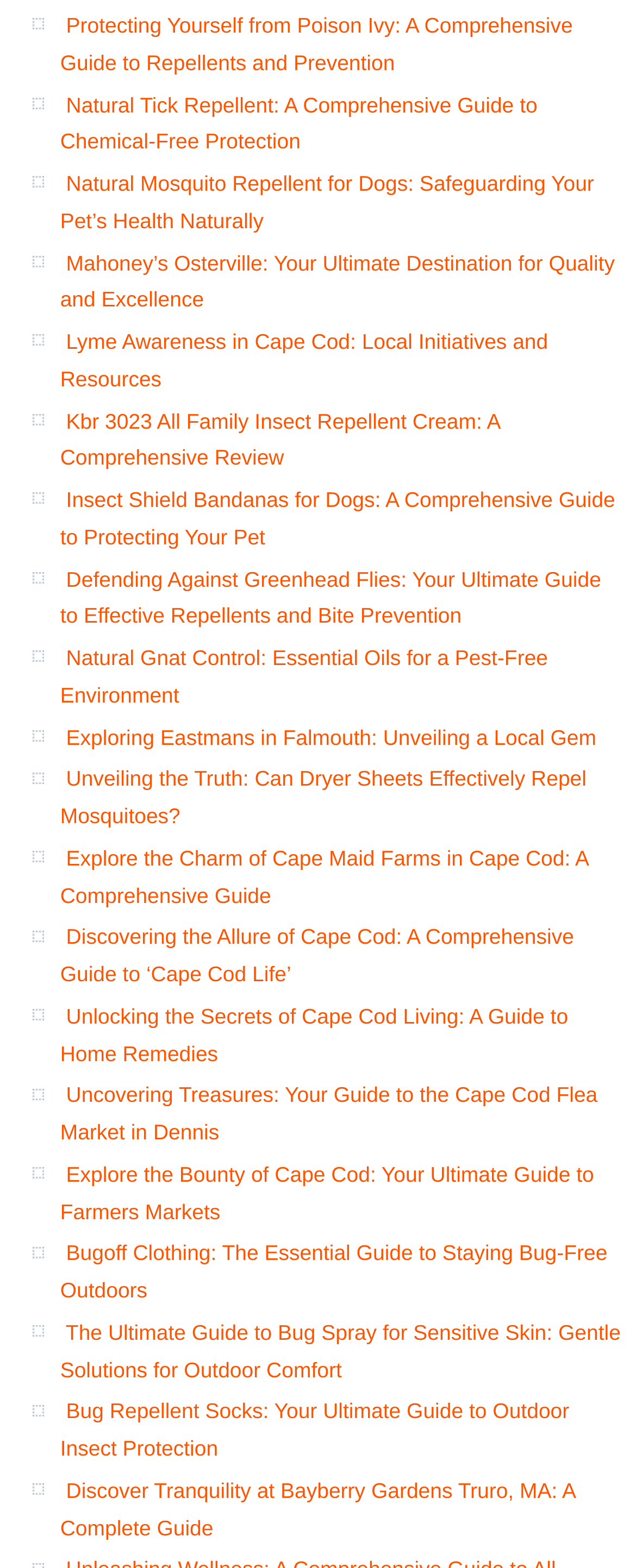Provide a one-word or short-phrase response to the question:
Are there any links related to dogs?

Yes